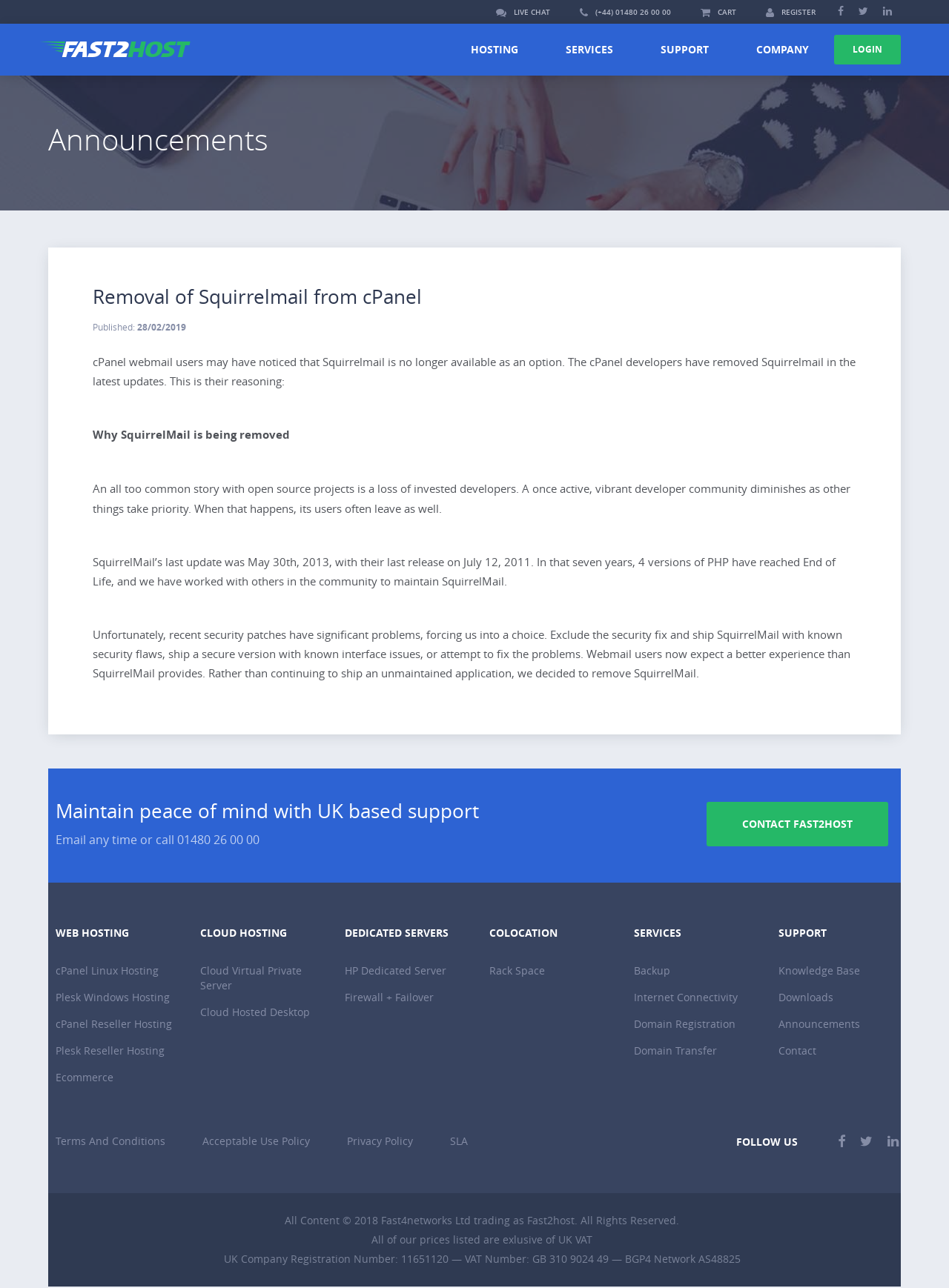Could you determine the bounding box coordinates of the clickable element to complete the instruction: "Check the company's Announcements"? Provide the coordinates as four float numbers between 0 and 1, i.e., [left, top, right, bottom].

[0.051, 0.093, 0.637, 0.123]